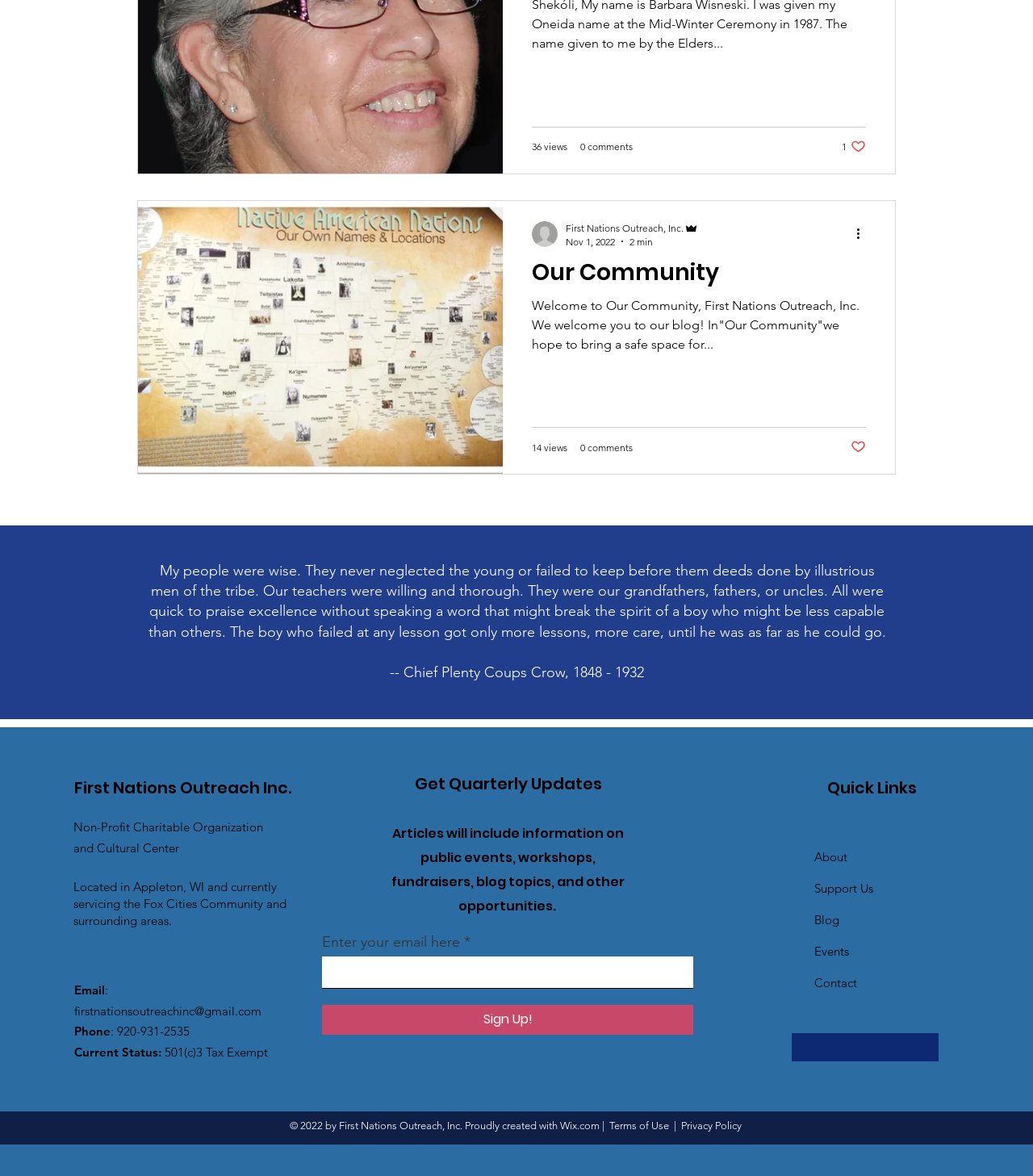With reference to the image, please provide a detailed answer to the following question: What is the name of the organization?

I found the answer by looking at the top section of the webpage, where it says 'First Nations Outreach Inc.' followed by 'Non-Profit Charitable Organization and Cultural Center'. This suggests that First Nations Outreach, Inc. is the name of the organization.